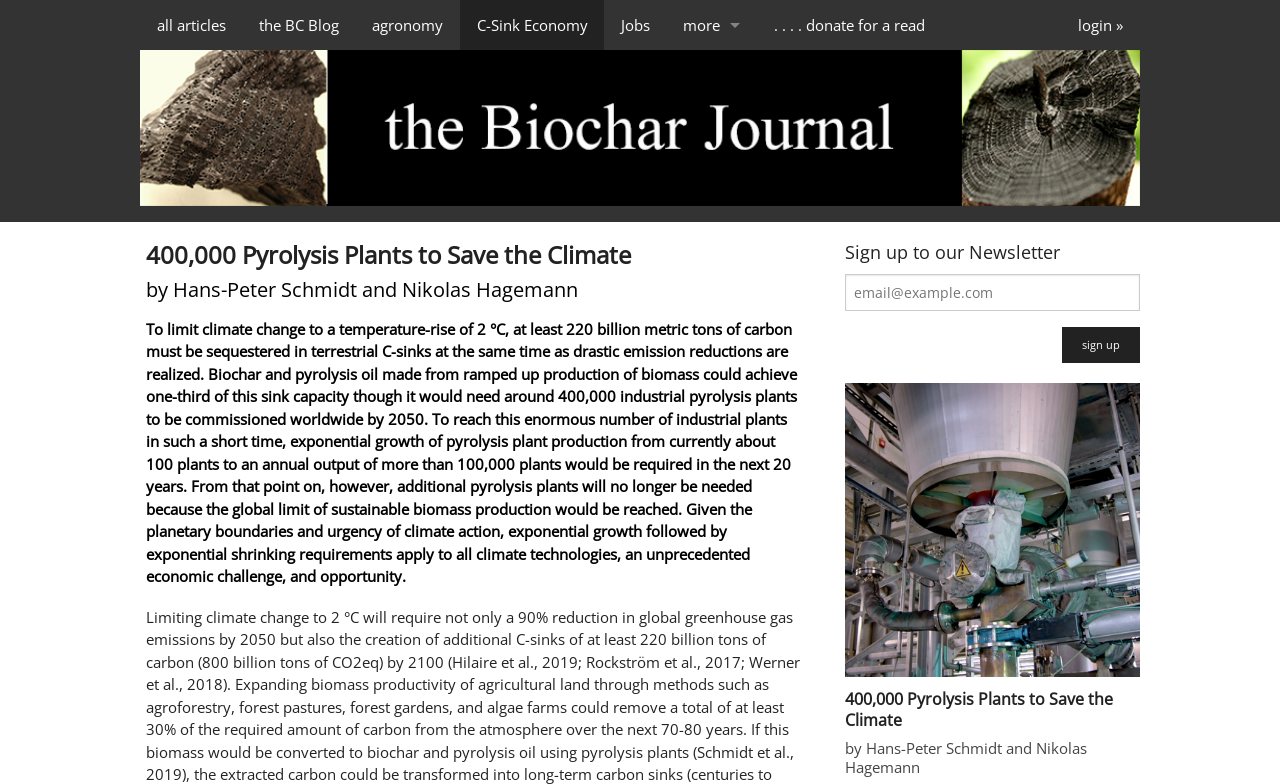Determine the bounding box coordinates for the UI element matching this description: "contact & about us".

[0.521, 0.129, 0.547, 0.193]